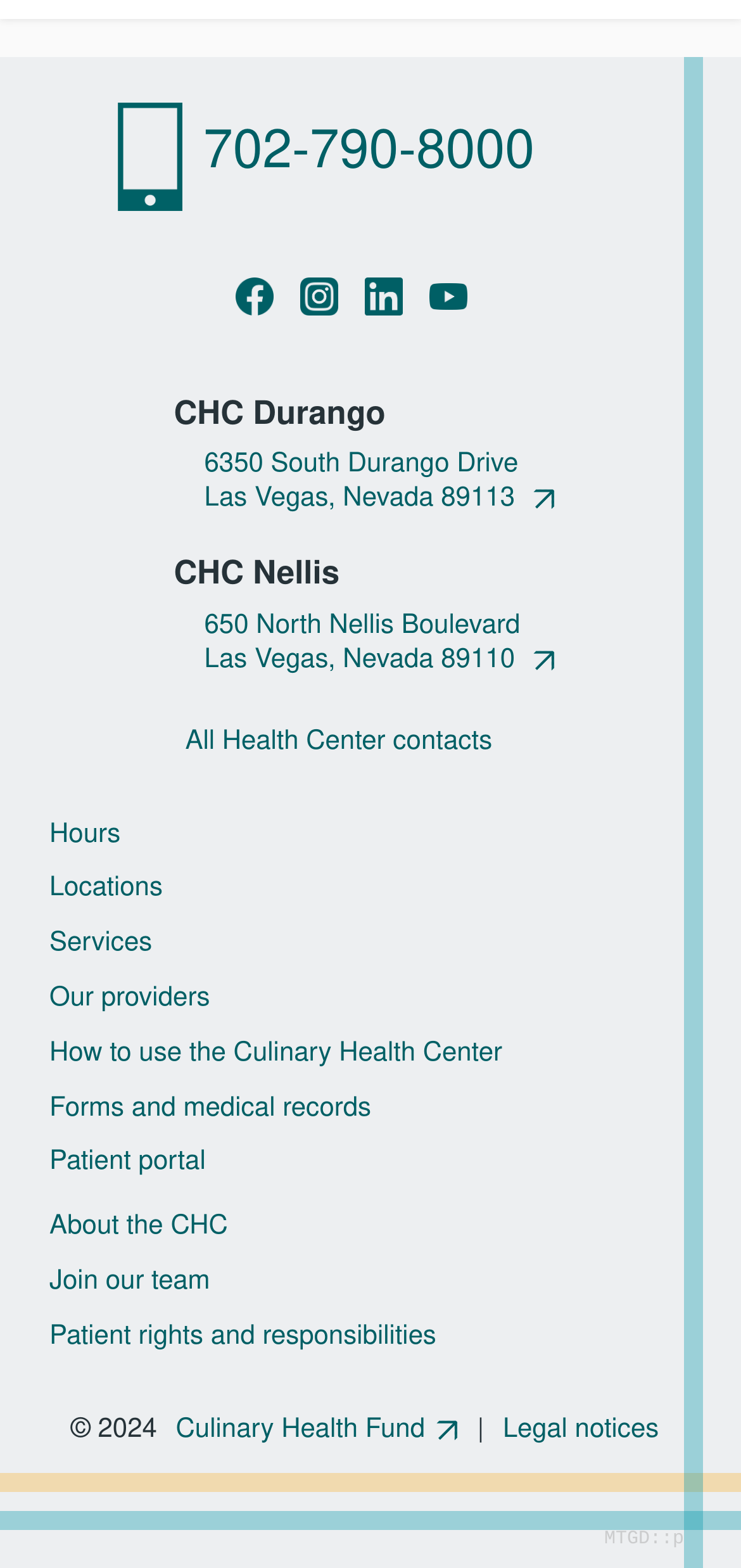Provide the bounding box coordinates of the section that needs to be clicked to accomplish the following instruction: "Learn about the services provided."

[0.051, 0.591, 0.221, 0.615]